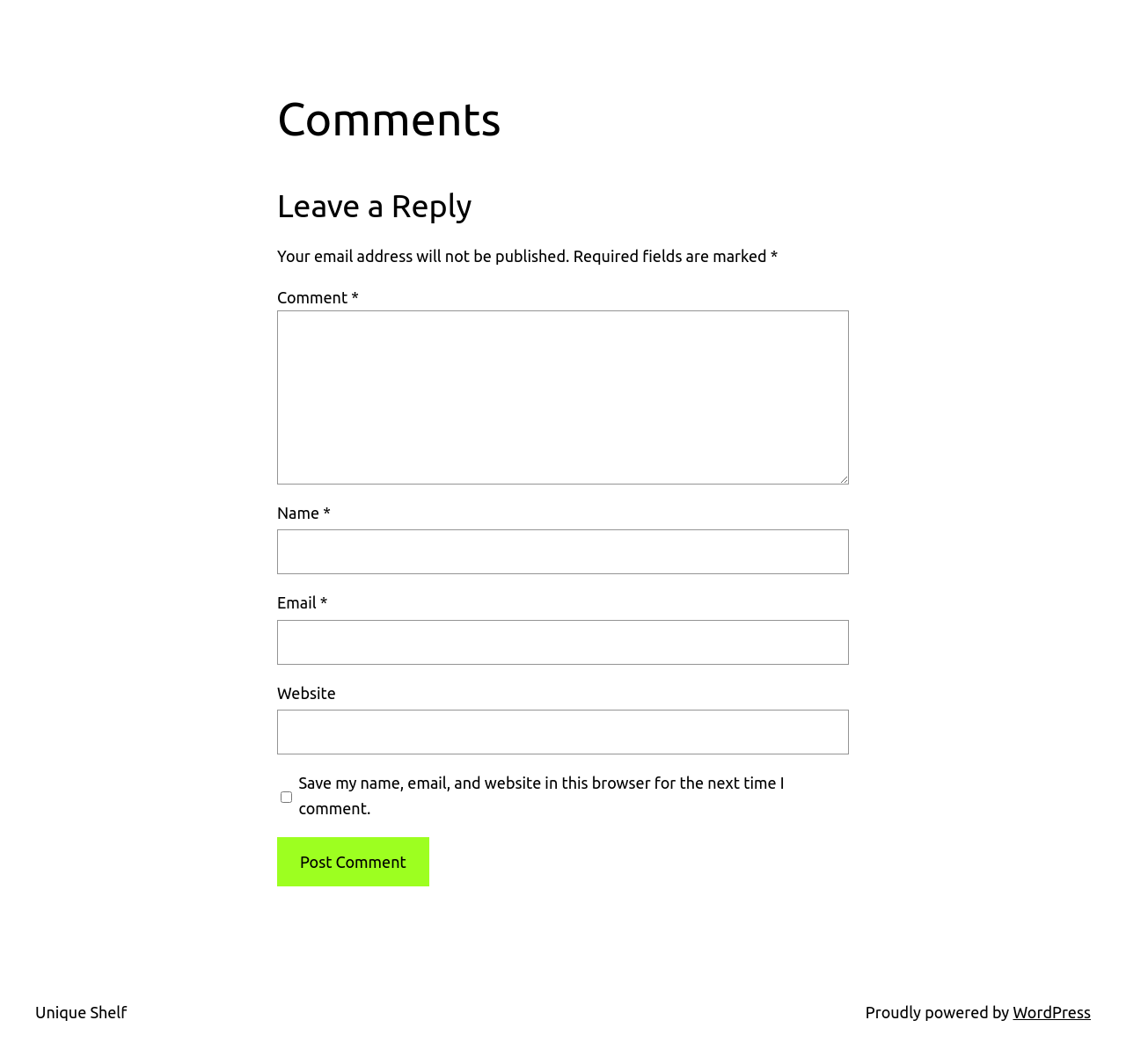Find the bounding box coordinates of the element you need to click on to perform this action: 'Visit the Unique Shelf website'. The coordinates should be represented by four float values between 0 and 1, in the format [left, top, right, bottom].

[0.031, 0.943, 0.113, 0.96]